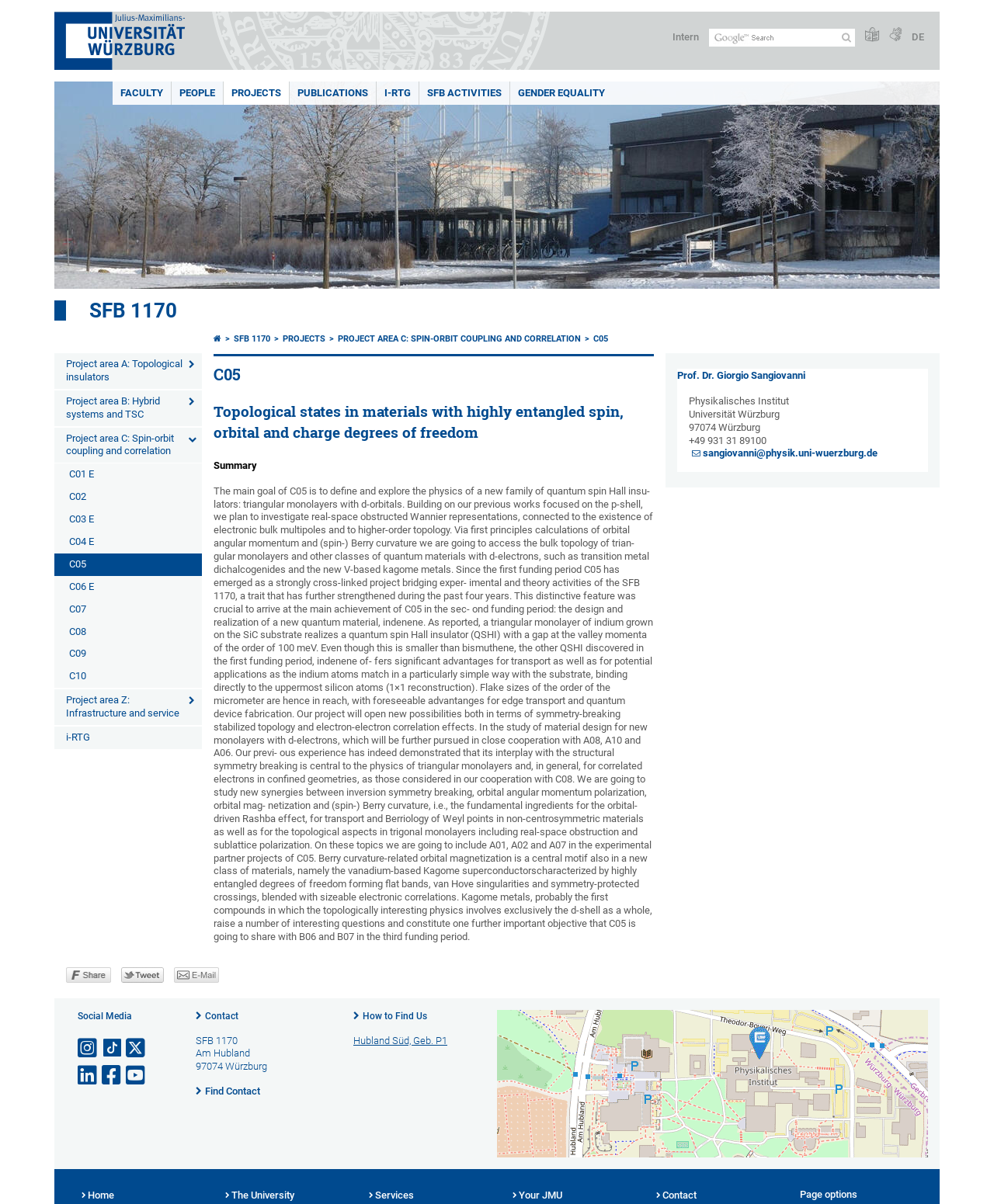Show me the bounding box coordinates of the clickable region to achieve the task as per the instruction: "Go to startpage".

[0.055, 0.01, 0.188, 0.061]